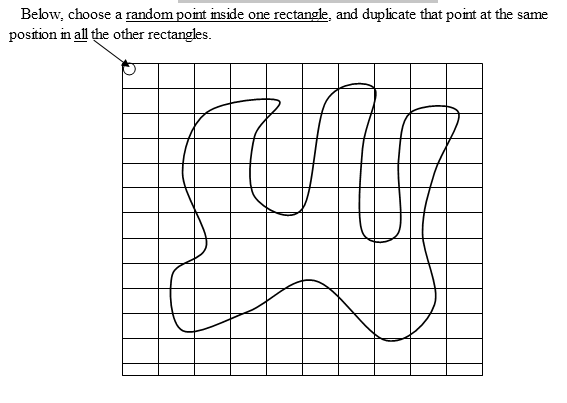What is the viewer prompted to do?
Please provide a single word or phrase in response based on the screenshot.

Select a random point